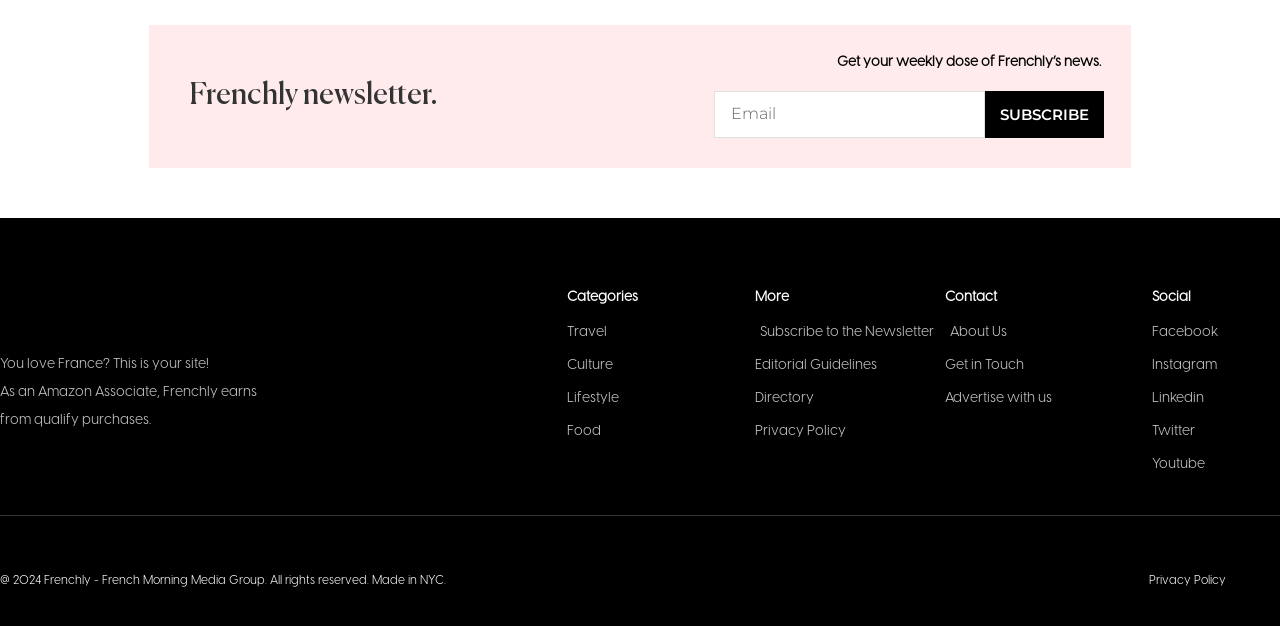Please reply to the following question with a single word or a short phrase:
What is the copyright information of the website?

2024 Frenchly - French Morning Media Group